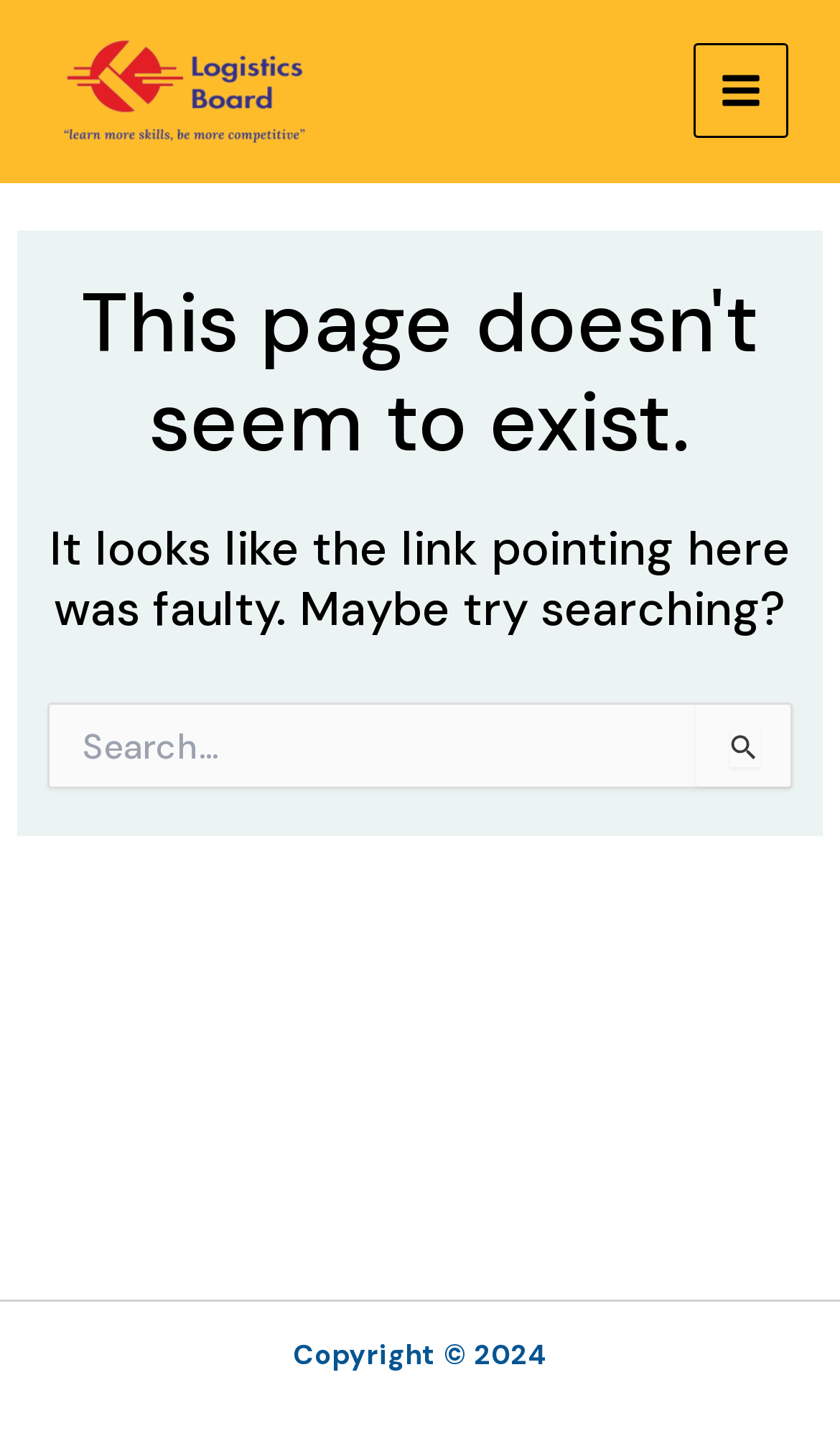What is the function of the 'MAIN MENU' button?
Using the visual information from the image, give a one-word or short-phrase answer.

To expand the main menu